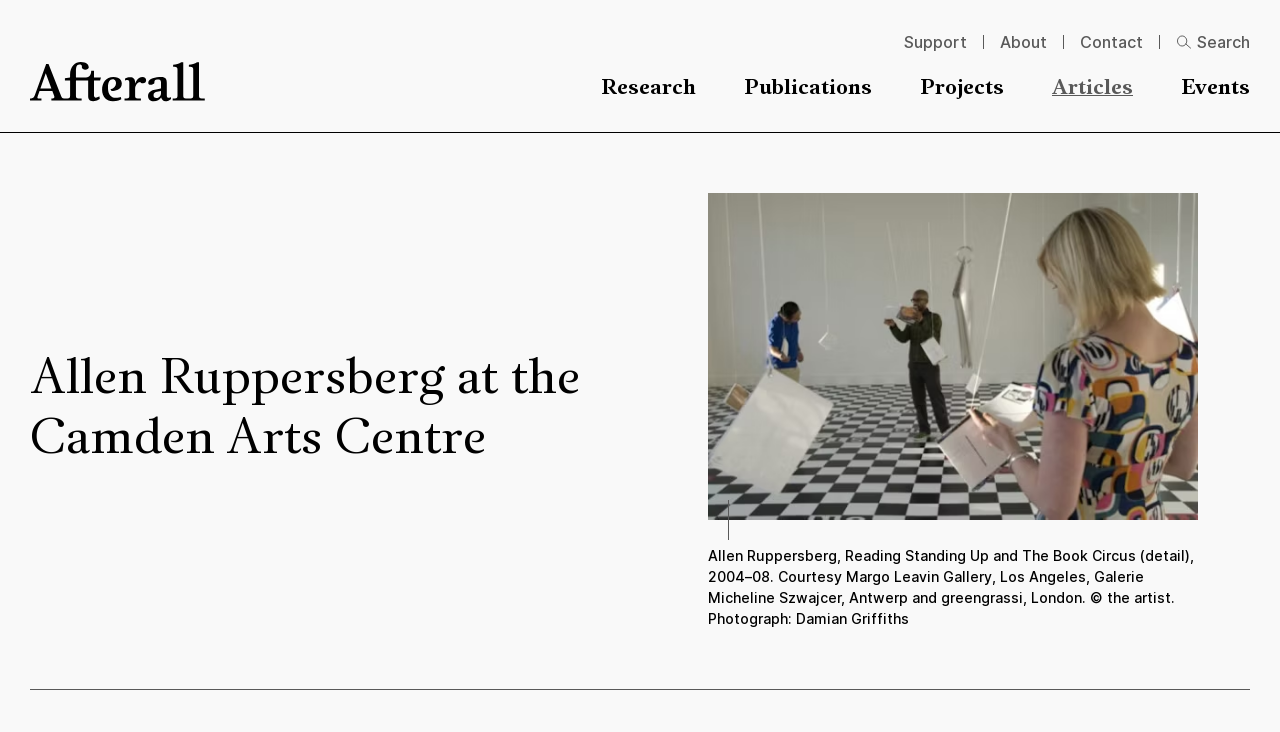Highlight the bounding box coordinates of the element that should be clicked to carry out the following instruction: "view research". The coordinates must be given as four float numbers ranging from 0 to 1, i.e., [left, top, right, bottom].

[0.47, 0.105, 0.544, 0.137]